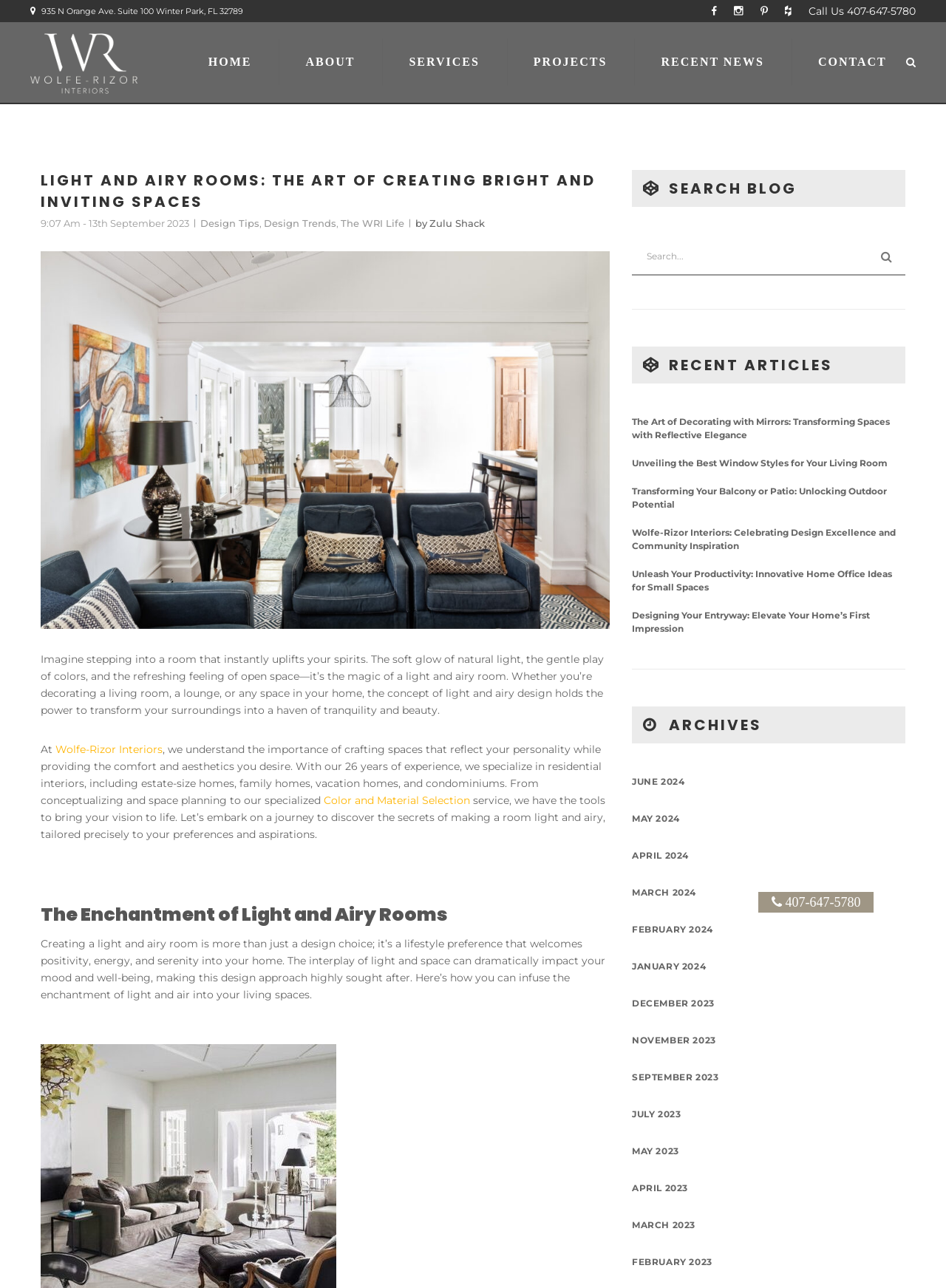Please respond to the question with a concise word or phrase:
What is the purpose of the search bar?

To search blog